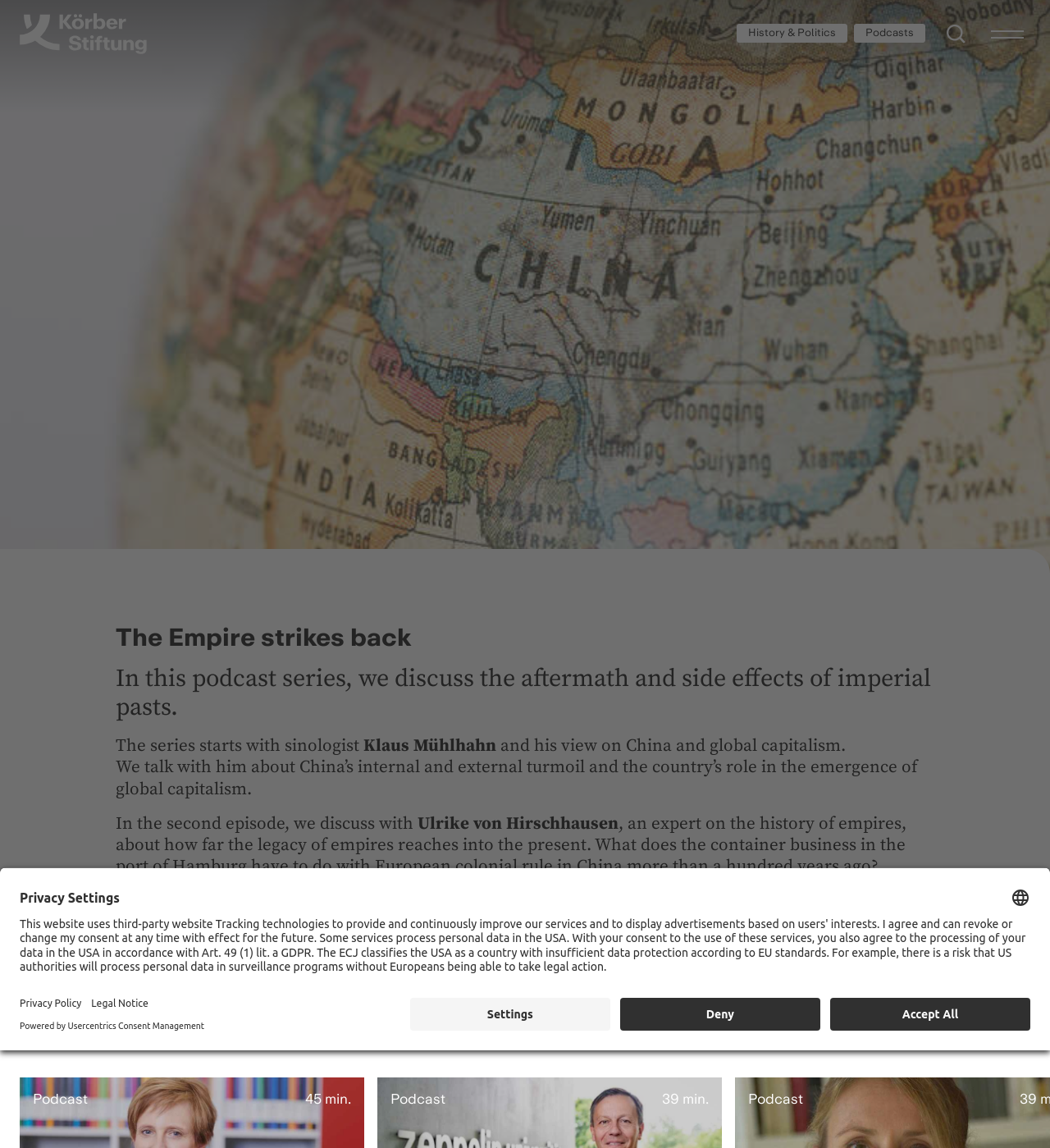What is the name of the podcast series? Using the information from the screenshot, answer with a single word or phrase.

The Empire strikes back